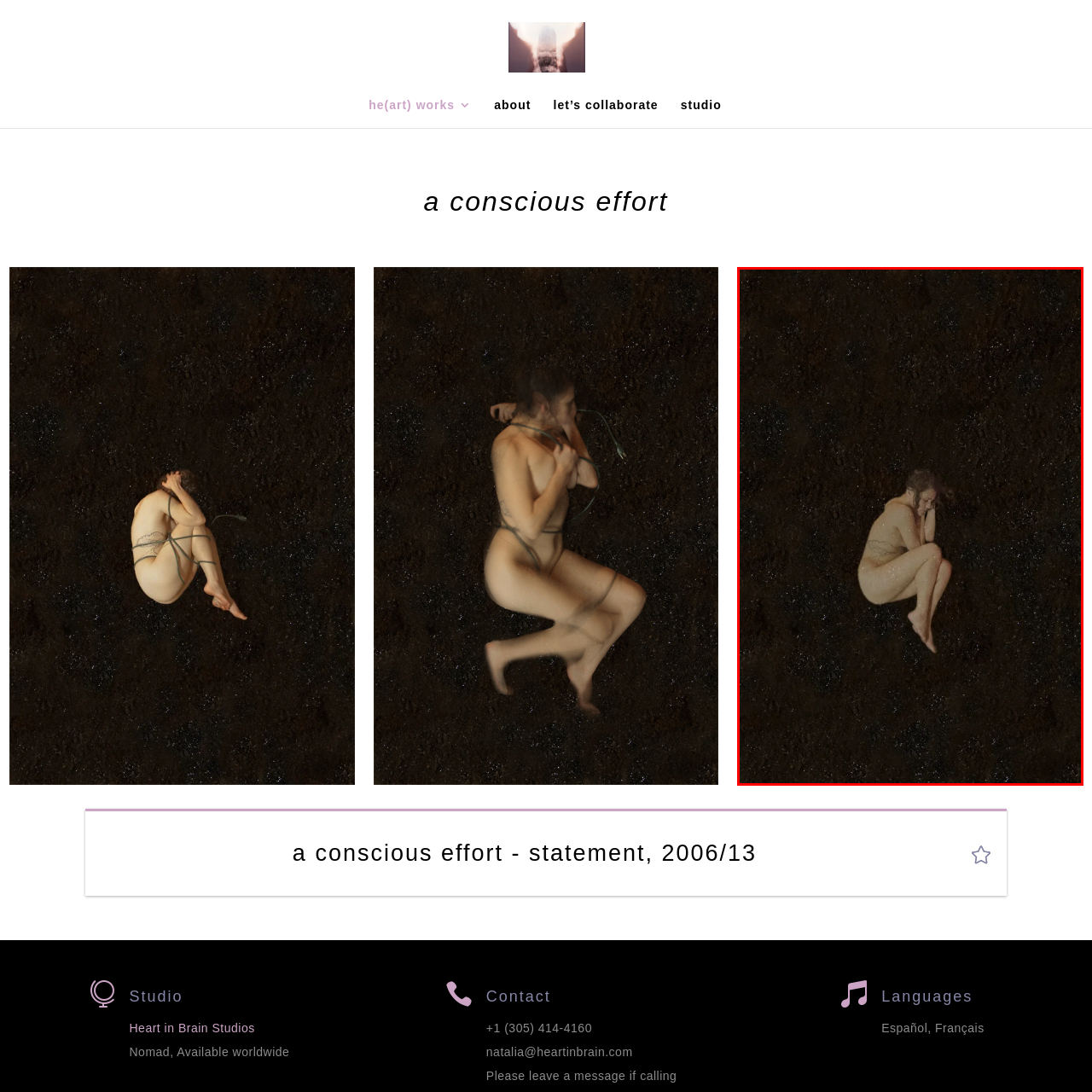Observe the image encased in the red box and deliver an in-depth response to the subsequent question by interpreting the details within the image:
What is the color of the backdrop?

The backdrop is a deep, textured black that evokes a sense of isolation and depth, contrasting with the figure's skin tones.